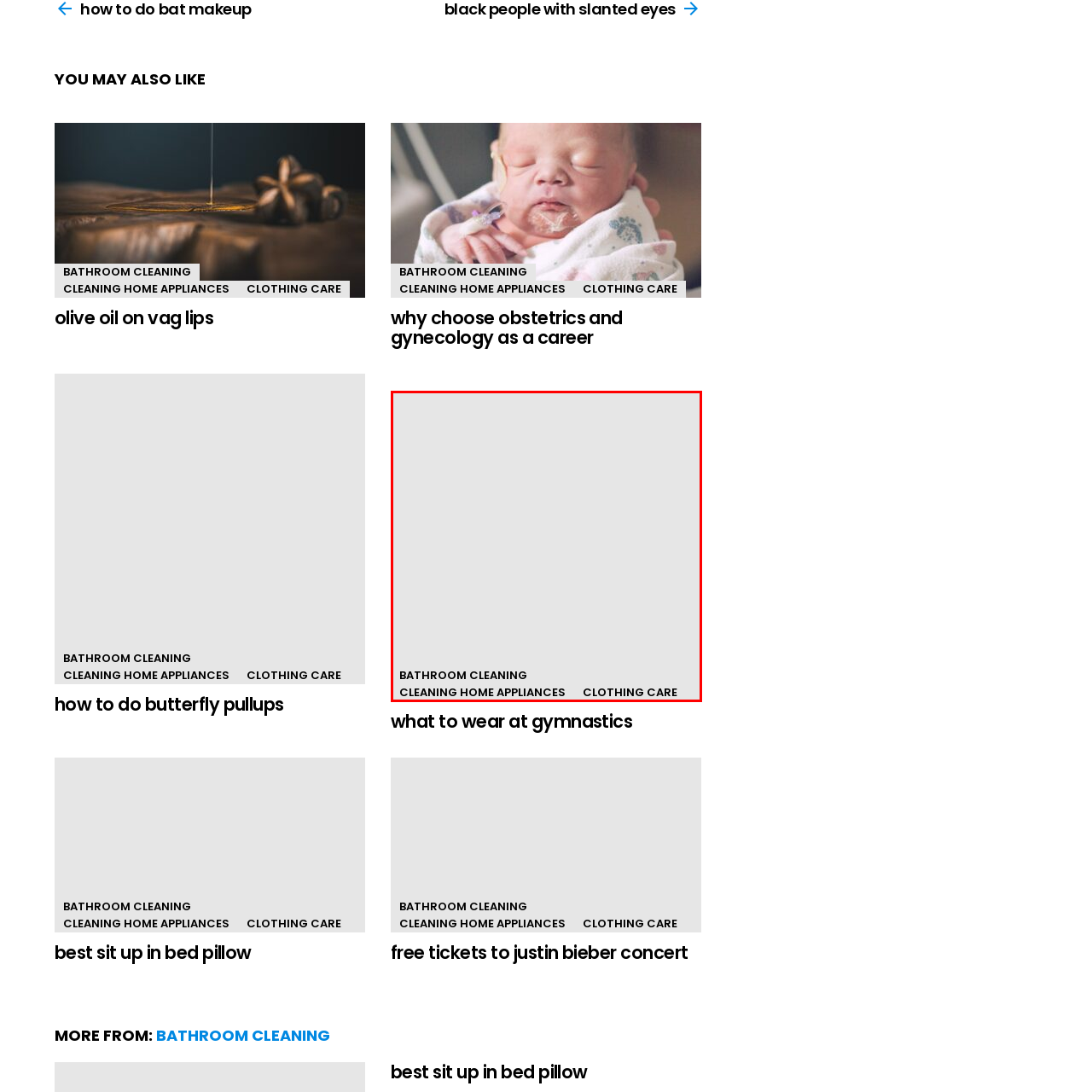Direct your attention to the zone enclosed by the orange box, What is the overarching theme of the section? 
Give your response in a single word or phrase.

Health and fitness